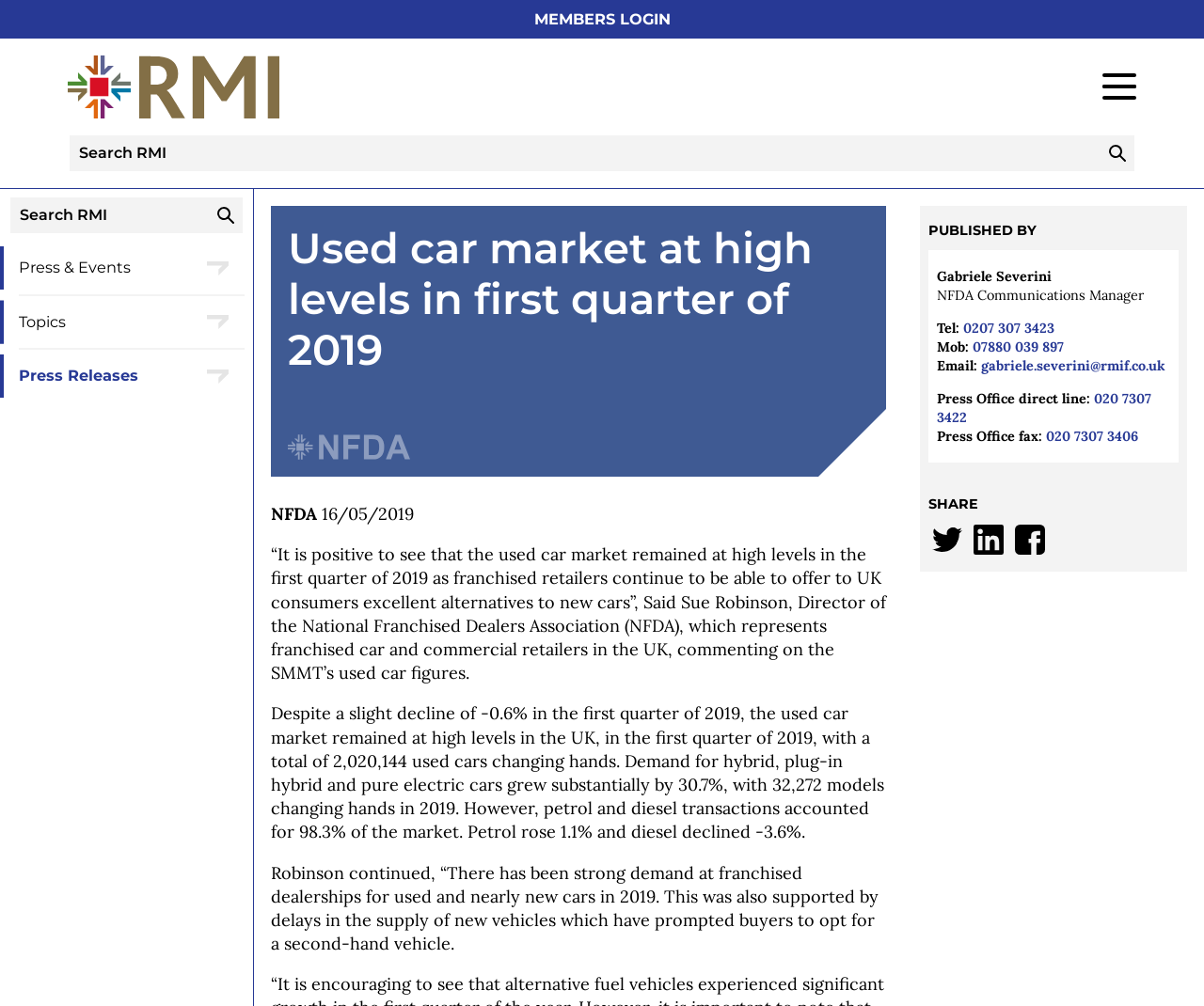Find the bounding box coordinates of the element you need to click on to perform this action: 'Share on Twitter'. The coordinates should be represented by four float values between 0 and 1, in the format [left, top, right, bottom].

[0.771, 0.523, 0.802, 0.545]